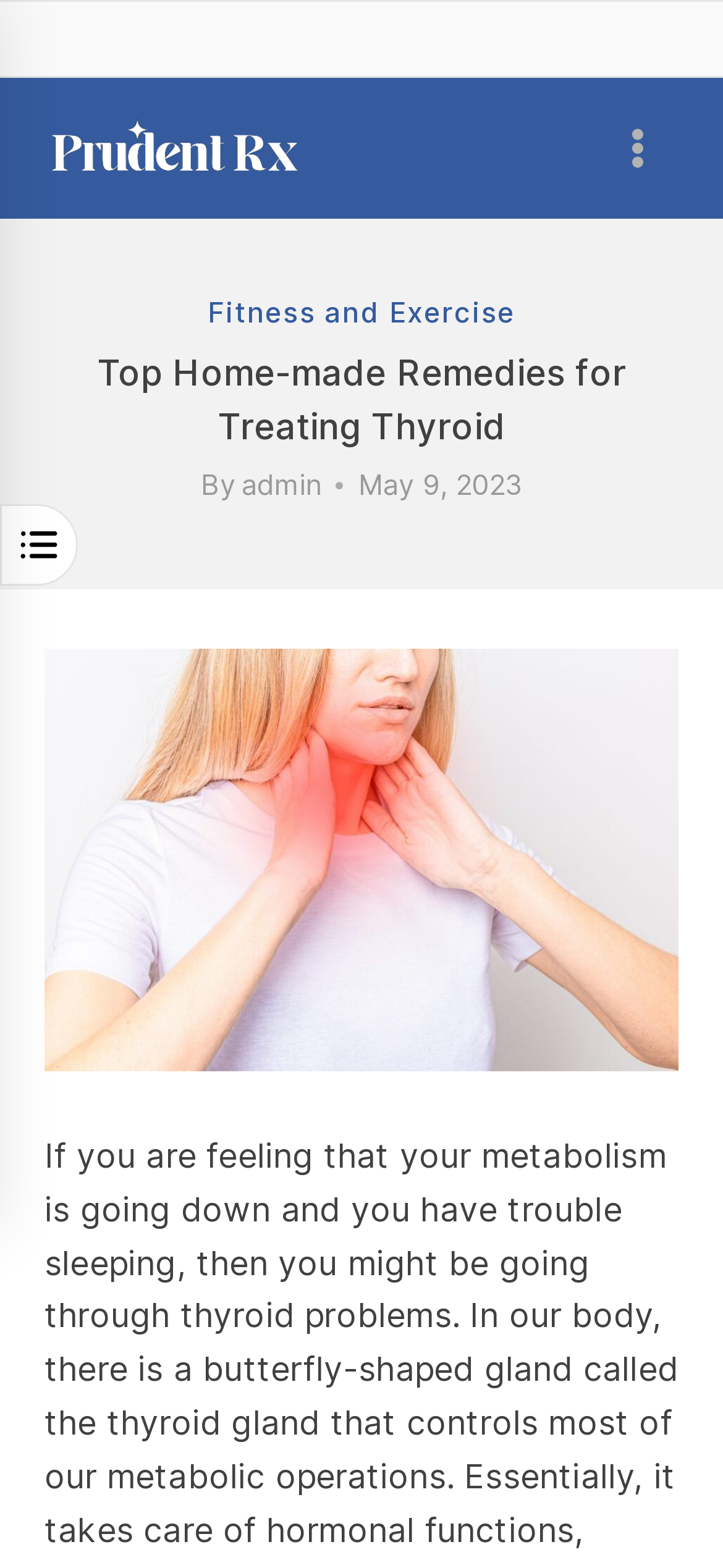Write a detailed summary of the webpage, including text, images, and layout.

The webpage is about home-made remedies for treating thyroid naturally. At the top, there is a heading that reads "Top Home-made Remedies for Treating Thyroid". Below the heading, there is a link on the left side and a button to open a menu on the right side. The button is accompanied by an image of a toggle menu. 

On the left side, there is a button labeled "Open" positioned above a link that reads "Fitness and Exercise". In the middle, there is a section with the author's name, "admin", and the date "May 9, 2023". 

At the bottom right corner, there is a button labeled "Scroll to top". Overall, the webpage has a simple layout with a focus on the main topic of thyroid remedies.